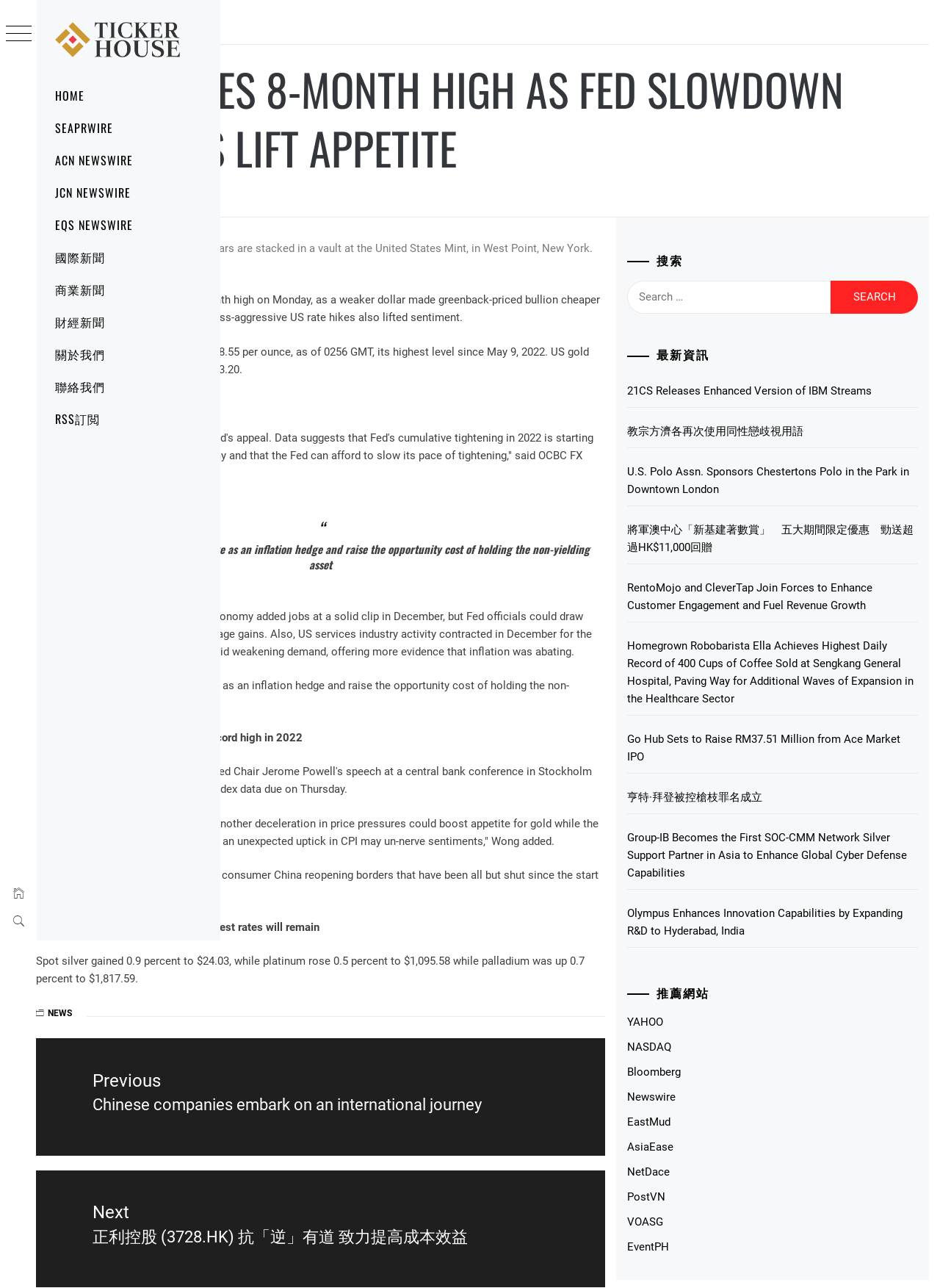Locate and extract the text of the main heading on the webpage.

GOLD SCALES 8-MONTH HIGH AS FED SLOWDOWN PROSPECTS LIFT APPETITE